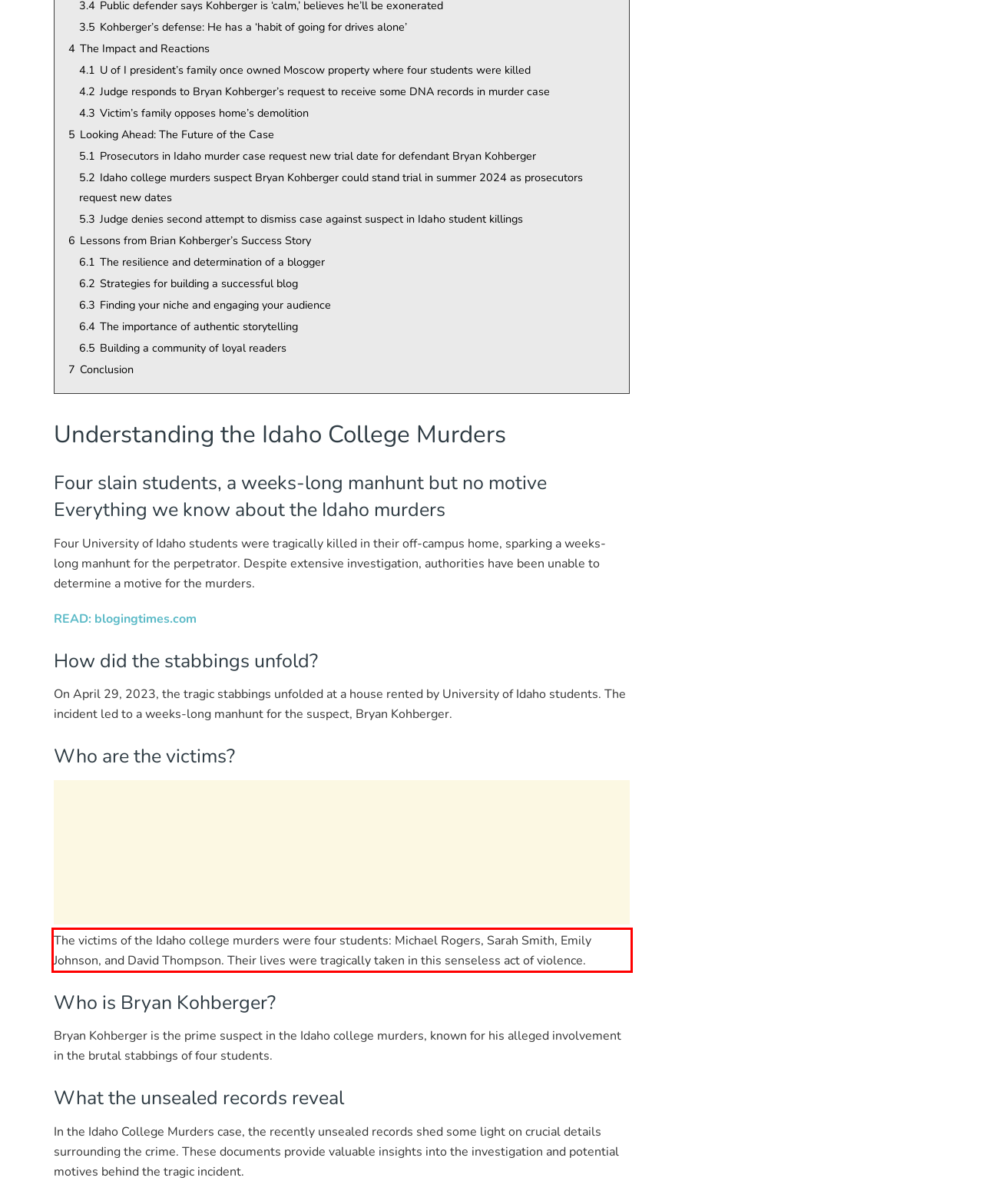There is a screenshot of a webpage with a red bounding box around a UI element. Please use OCR to extract the text within the red bounding box.

The victims of the Idaho college murders were four students: Michael Rogers, Sarah Smith, Emily Johnson, and David Thompson. Their lives were tragically taken in this senseless act of violence.